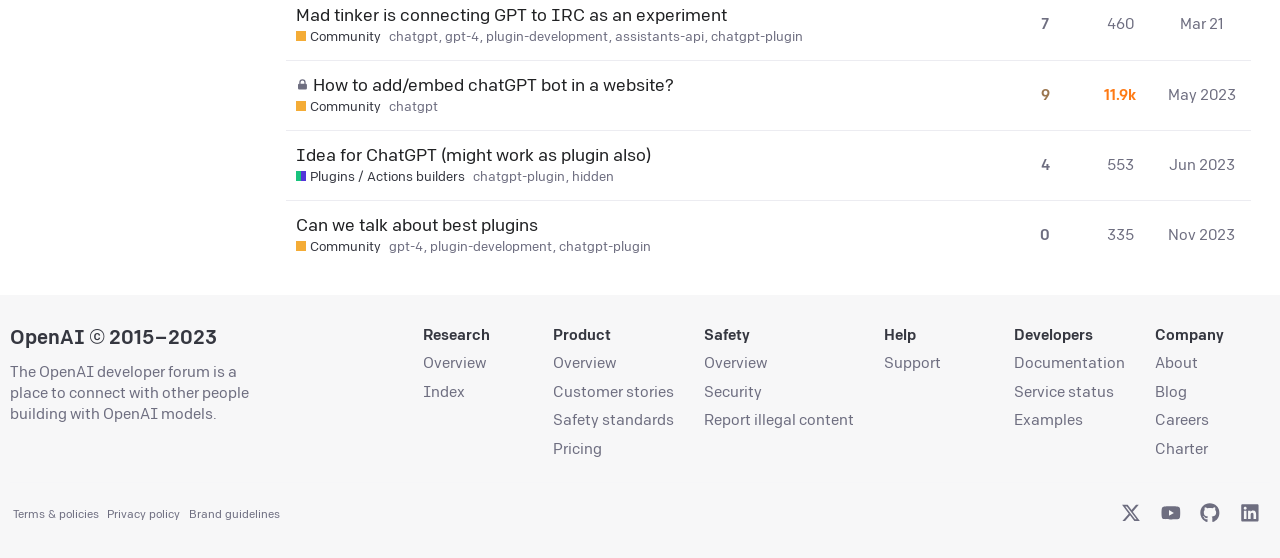Pinpoint the bounding box coordinates of the clickable element to carry out the following instruction: "Click the HOME link."

None